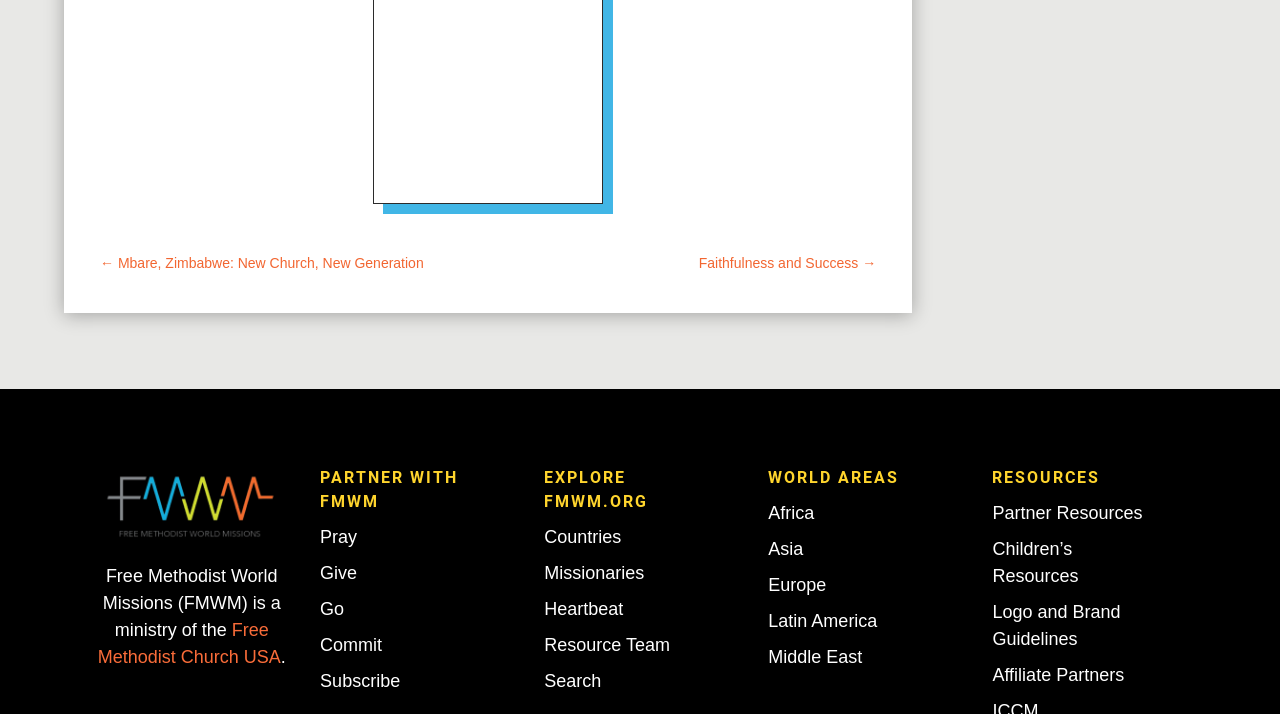Find and specify the bounding box coordinates that correspond to the clickable region for the instruction: "Go to Mbare, Zimbabwe: New Church, New Generation".

[0.078, 0.35, 0.331, 0.387]